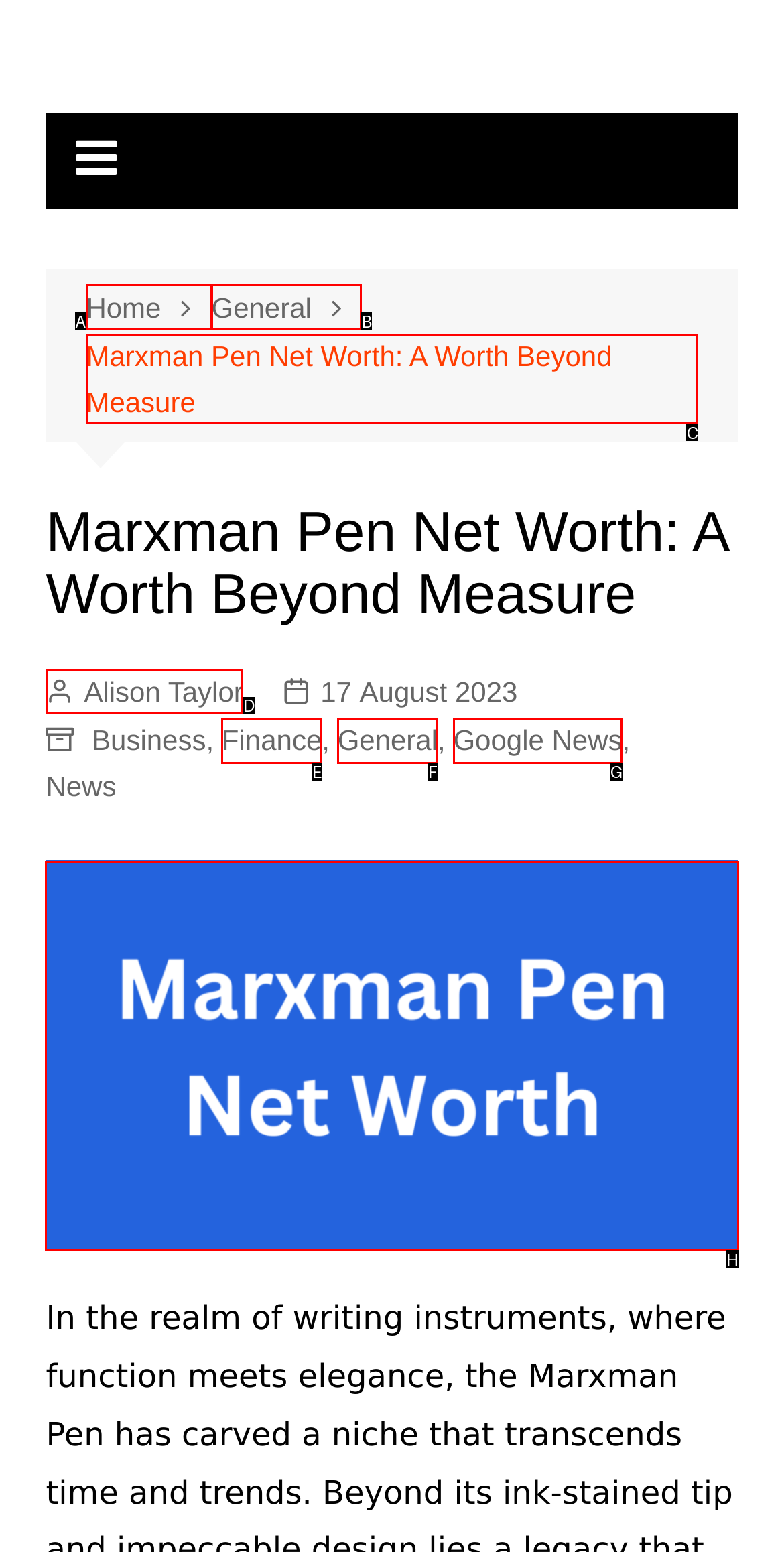For the instruction: Email us at info@murchisonfallssafaris.com, determine the appropriate UI element to click from the given options. Respond with the letter corresponding to the correct choice.

None